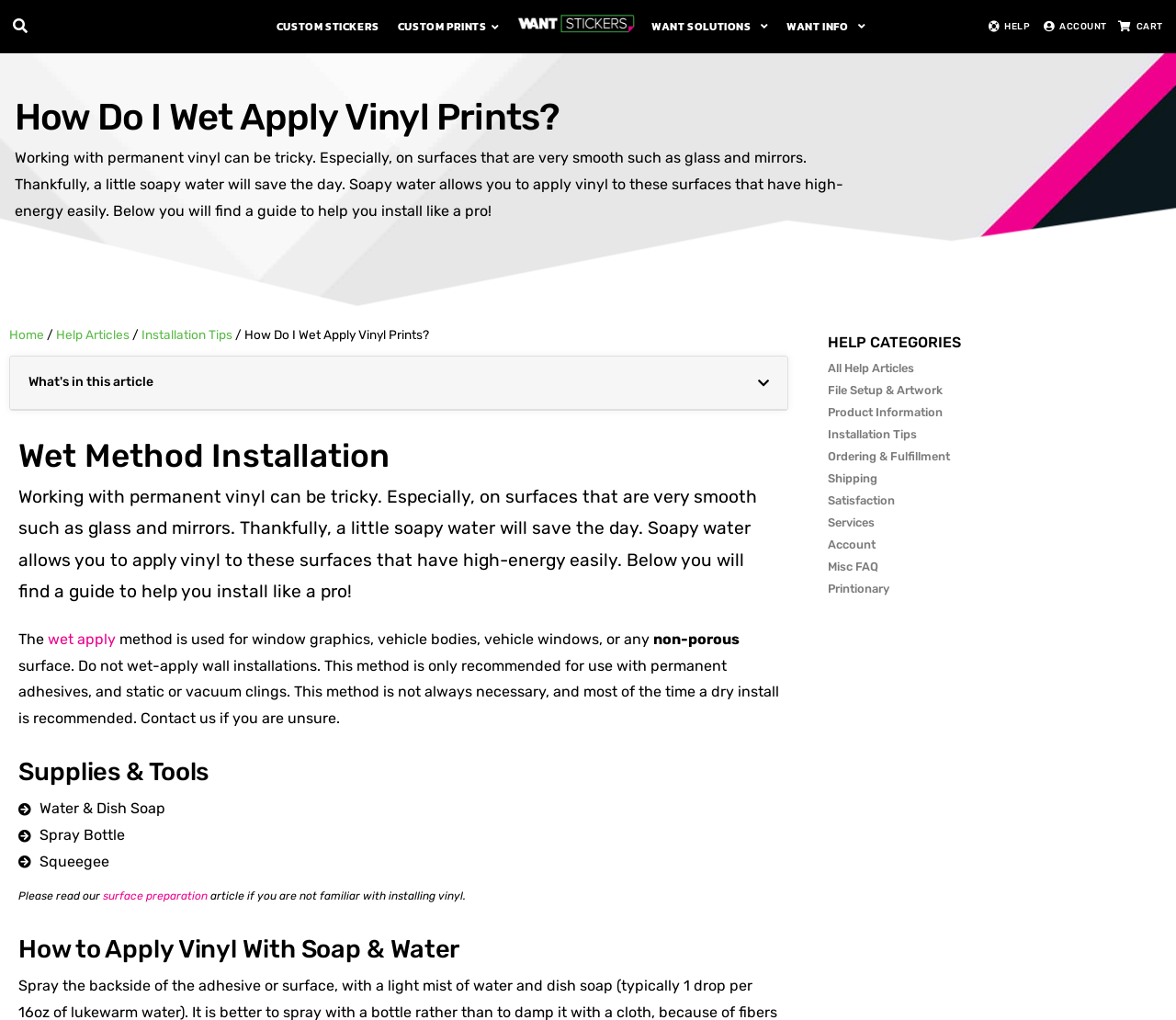Locate the bounding box coordinates of the clickable area to execute the instruction: "Click on the SDG 1 link". Provide the coordinates as four float numbers between 0 and 1, represented as [left, top, right, bottom].

None